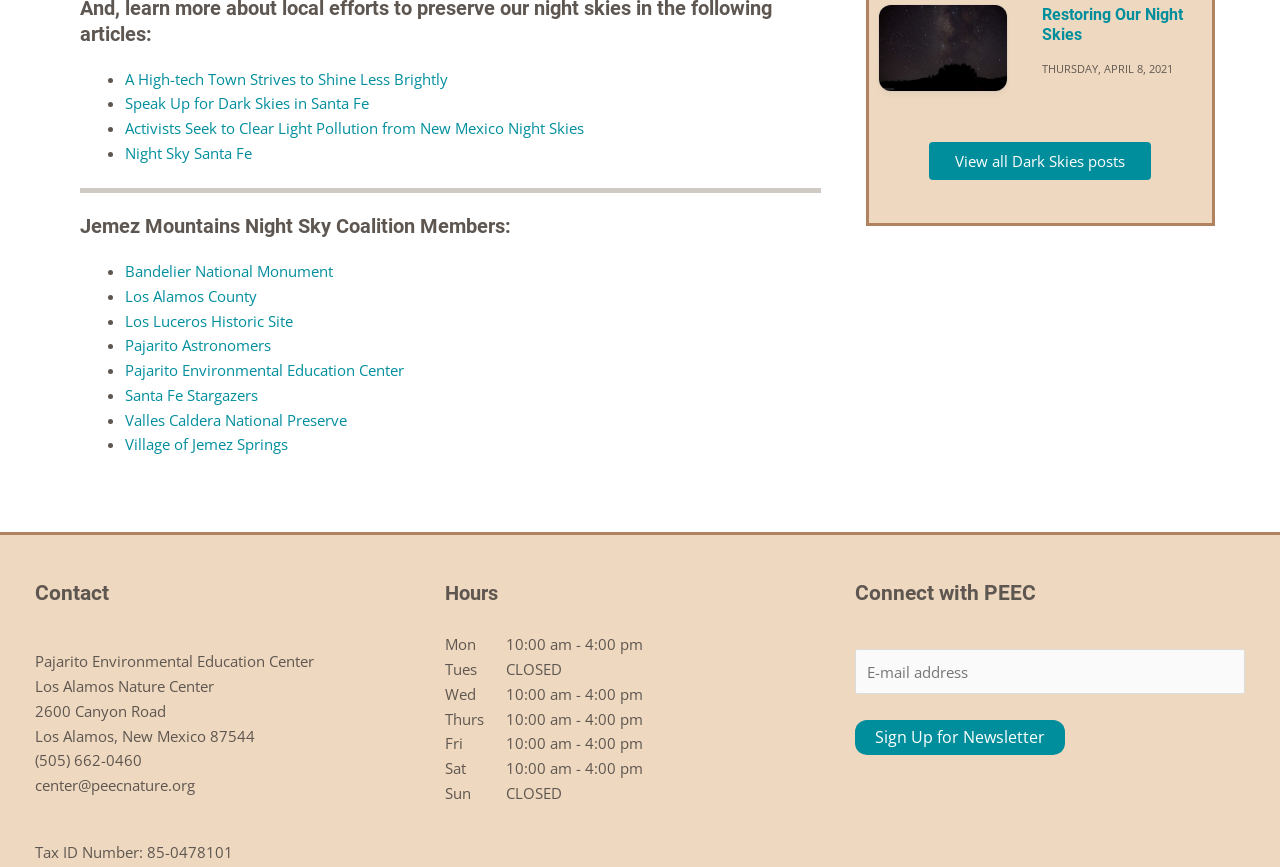What are the hours of operation for the nature center?
Refer to the image and give a detailed response to the question.

The hours of operation for the nature center are listed in a table in the footer section of the webpage. The hours vary by day, with the center being closed on Tuesdays and Sundays, and open from 10:00 am to 4:00 pm on other days.